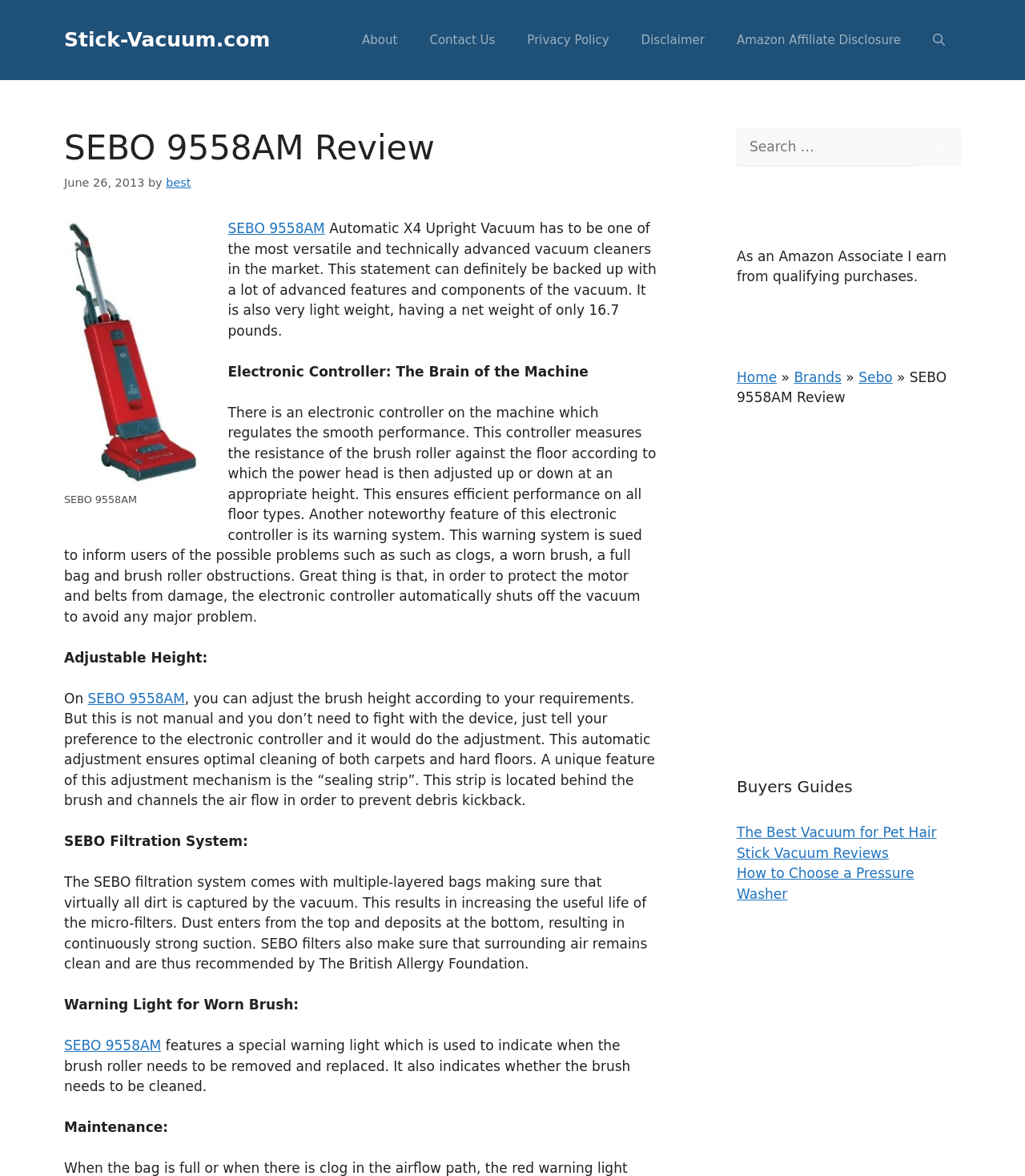Give a short answer using one word or phrase for the question:
What is the purpose of the warning light in the SEBO 9558AM vacuum cleaner?

Indicates worn brush